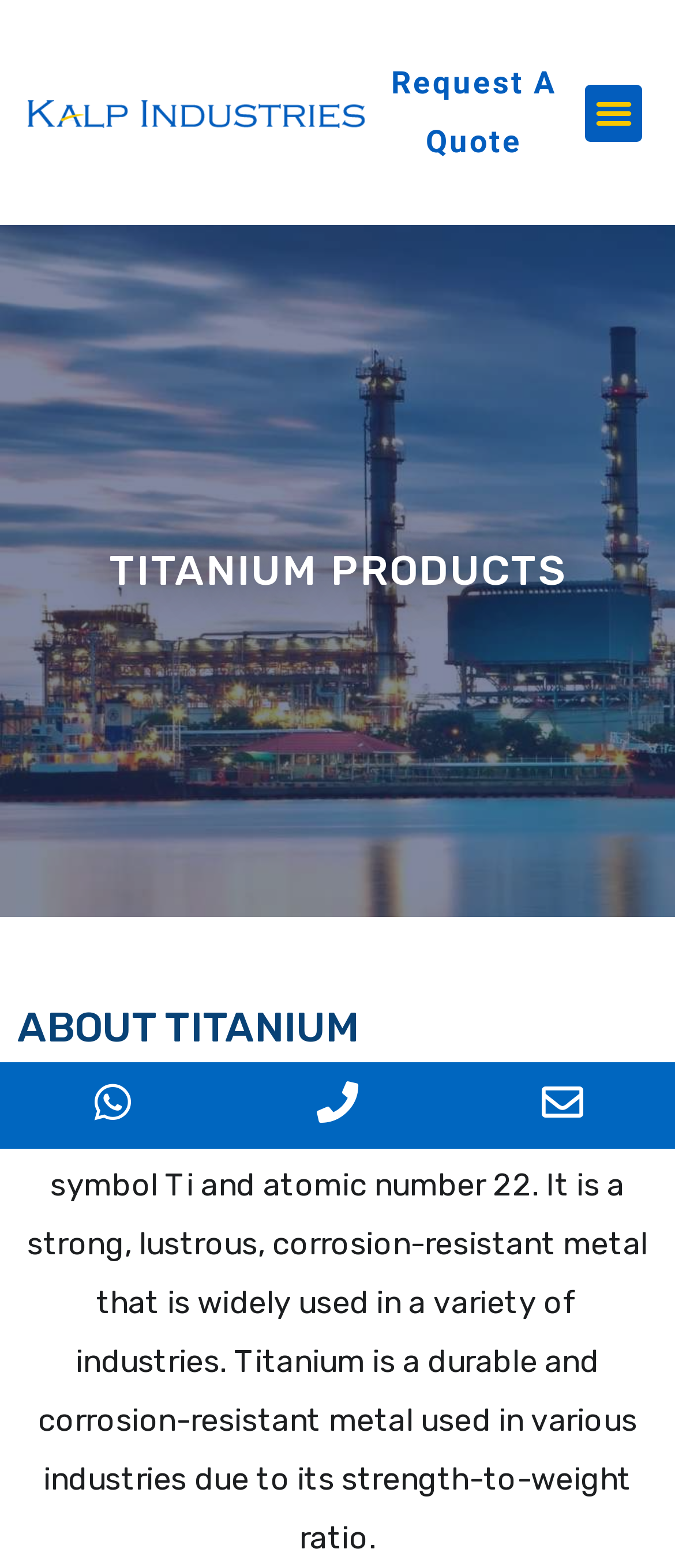Using the provided description: "alt="Kalp Industries"", find the bounding box coordinates of the corresponding UI element. The output should be four float numbers between 0 and 1, in the format [left, top, right, bottom].

[0.041, 0.053, 0.542, 0.09]